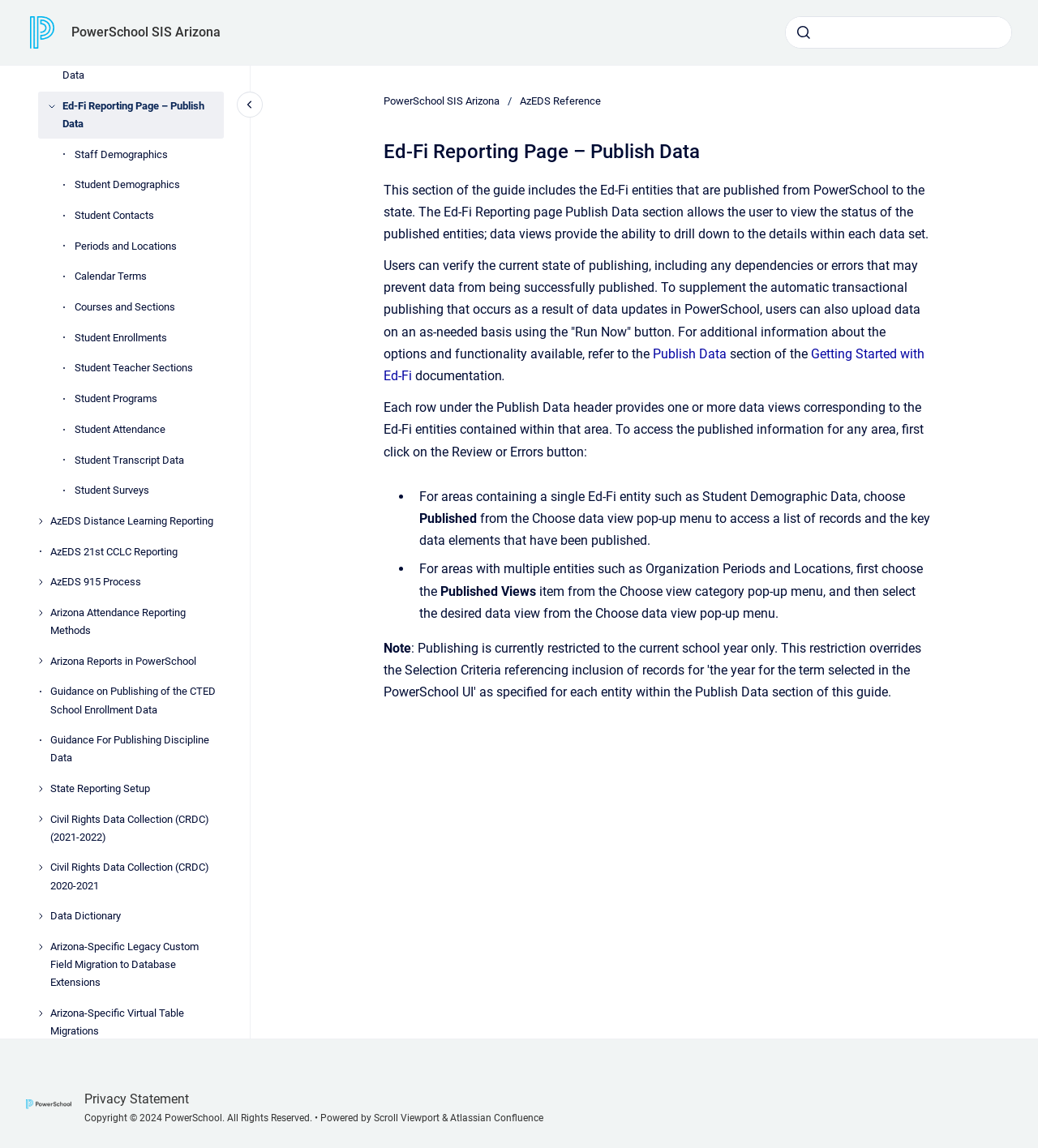What can users do to supplement automatic transactional publishing?
Please provide a comprehensive answer based on the details in the screenshot.

Users can upload data on an as-needed basis using the 'Run Now' button to supplement the automatic transactional publishing that occurs as a result of data updates in PowerSchool.